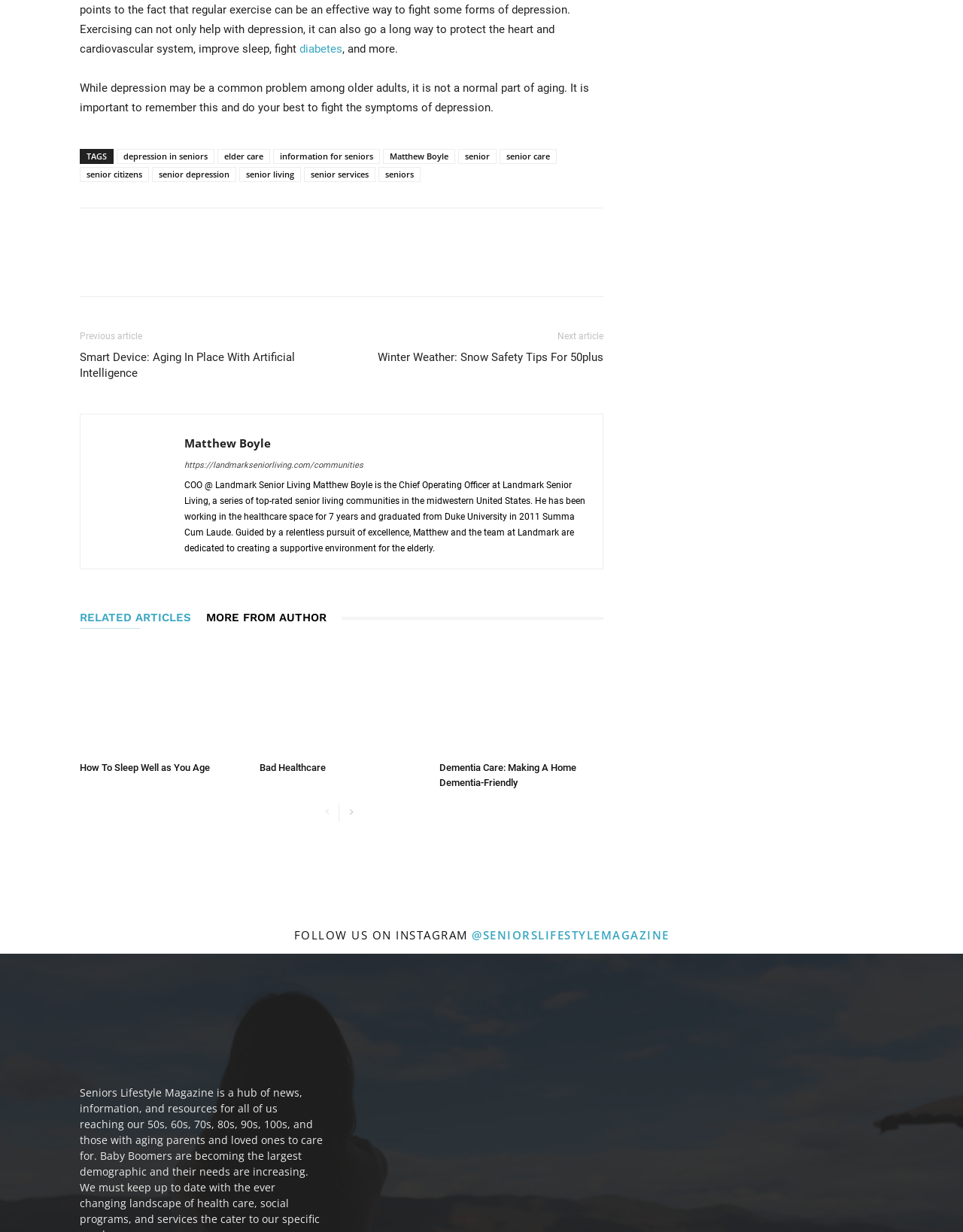Please give the bounding box coordinates of the area that should be clicked to fulfill the following instruction: "View the previous article". The coordinates should be in the format of four float numbers from 0 to 1, i.e., [left, top, right, bottom].

[0.083, 0.269, 0.148, 0.277]